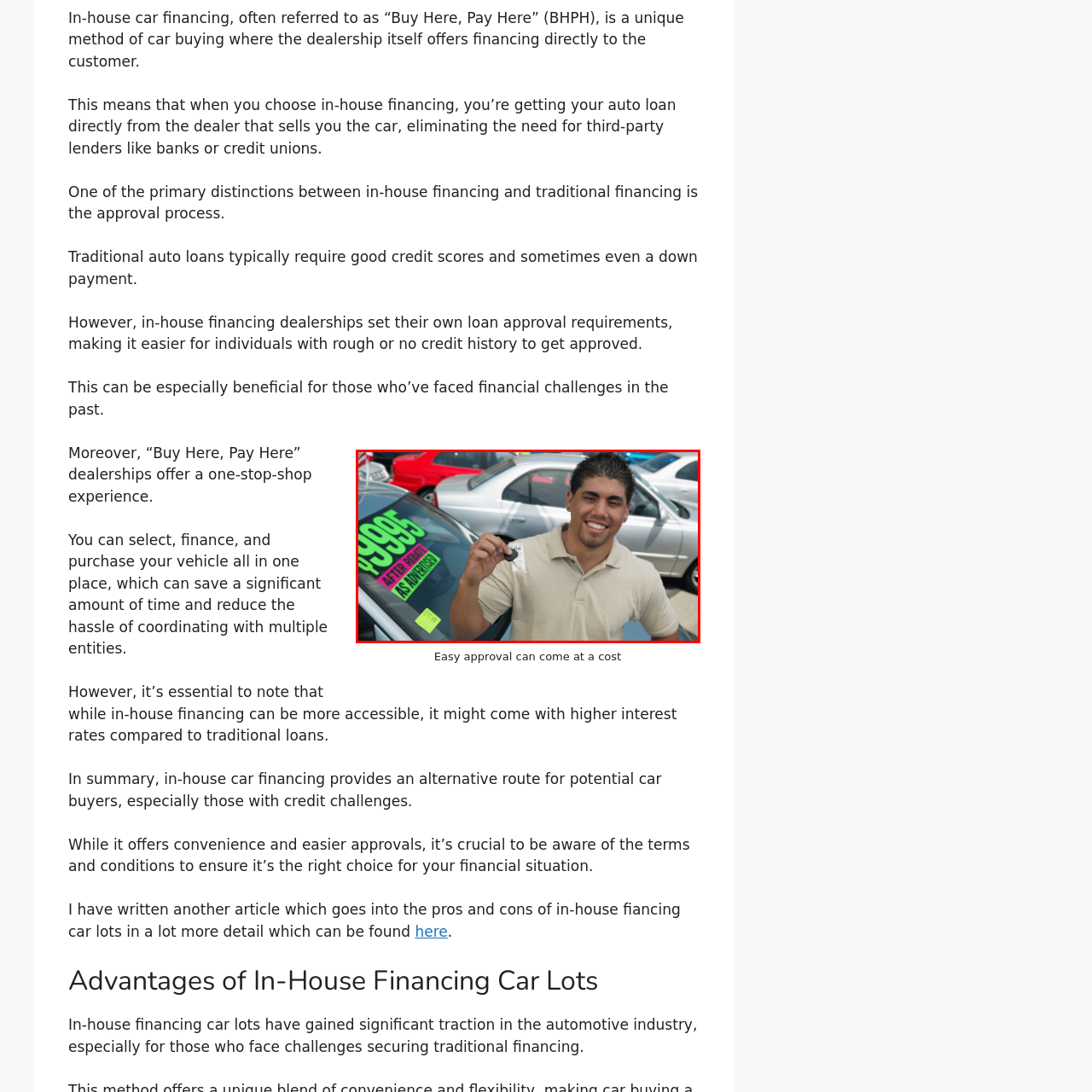Focus on the image within the purple boundary, What is indicated by the bright neon sign on the car window? 
Answer briefly using one word or phrase.

attractive price